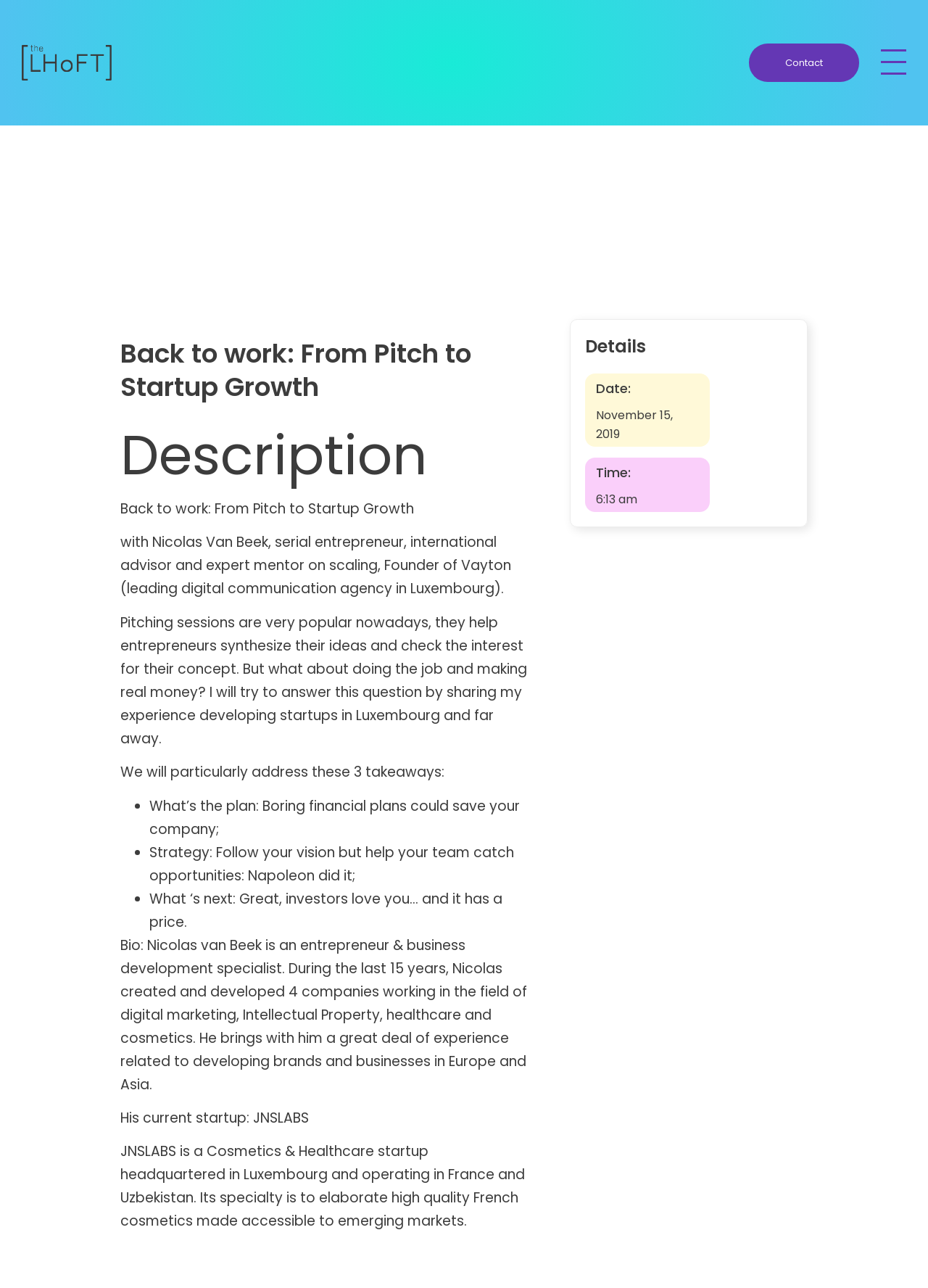Answer the question using only a single word or phrase: 
What are the three takeaways from the event?

Financial plans, Strategy, and What's next